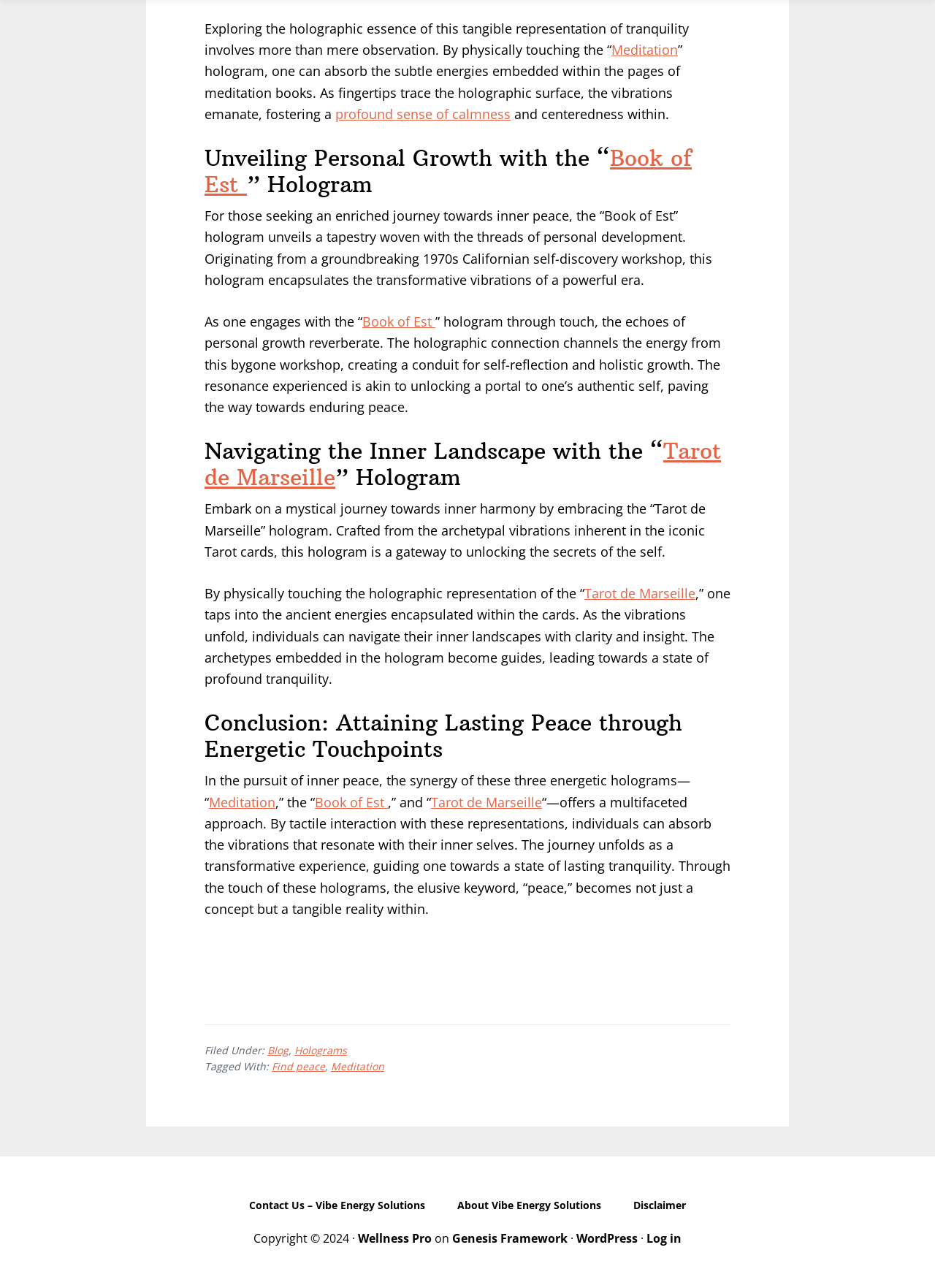Extract the bounding box coordinates of the UI element described by: "About Vibe Energy Solutions". The coordinates should include four float numbers ranging from 0 to 1, e.g., [left, top, right, bottom].

[0.473, 0.932, 0.659, 0.946]